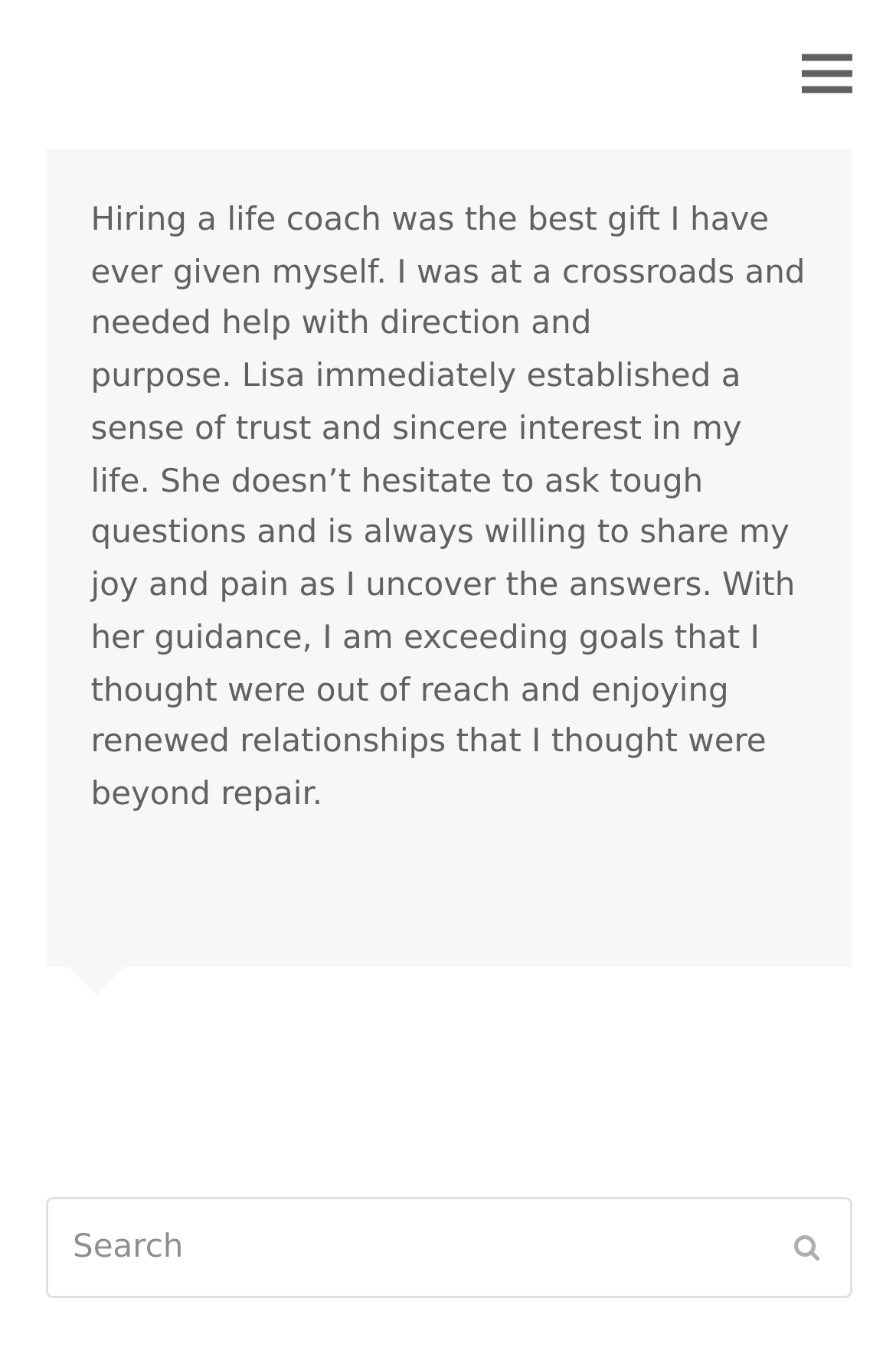Who is the life coach mentioned in the article?
Answer the question with as much detail as possible.

The article mentions a life coach who helped the author with direction and purpose. The name of the life coach is mentioned as Lisa Whelchel, which is also the link text in the layout table.